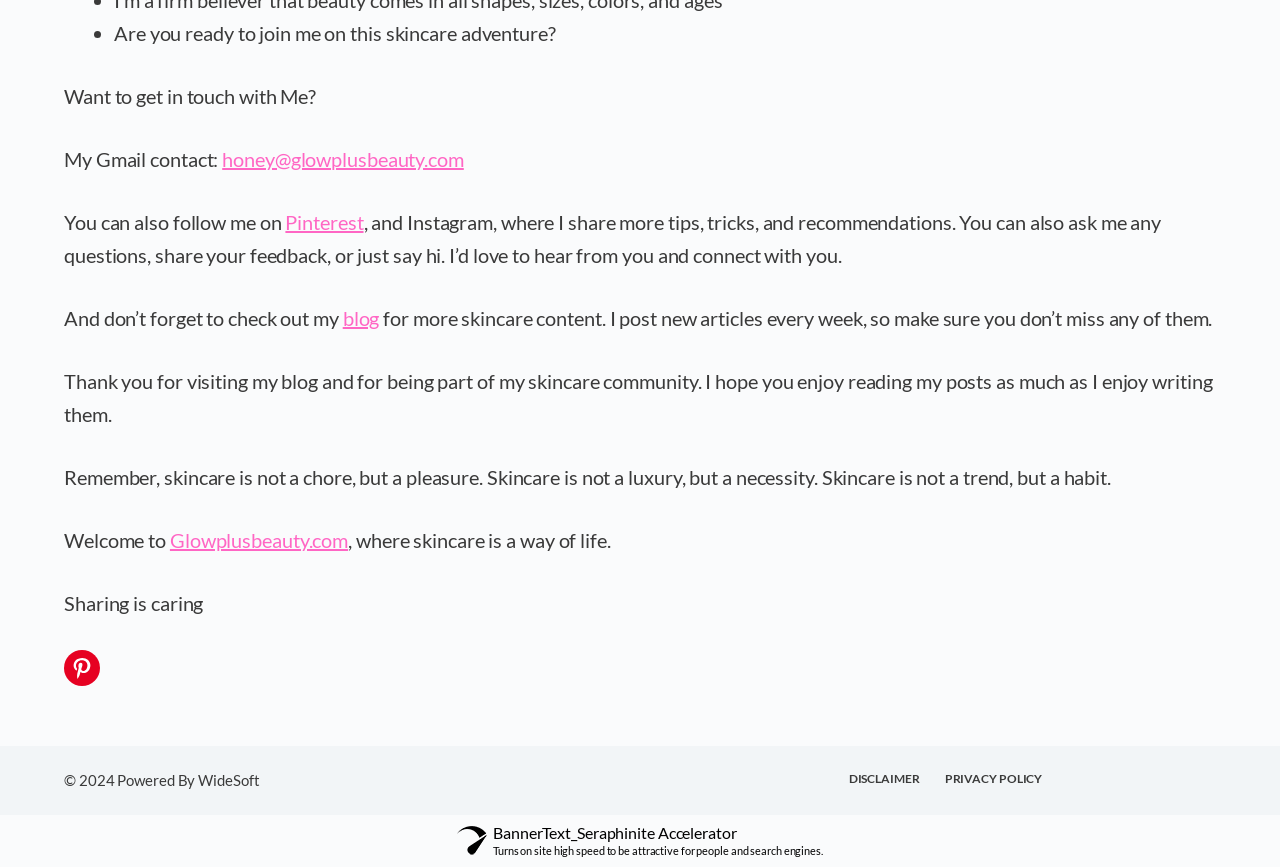Find the bounding box coordinates of the clickable area that will achieve the following instruction: "Check the website's disclaimer".

[0.653, 0.889, 0.728, 0.907]